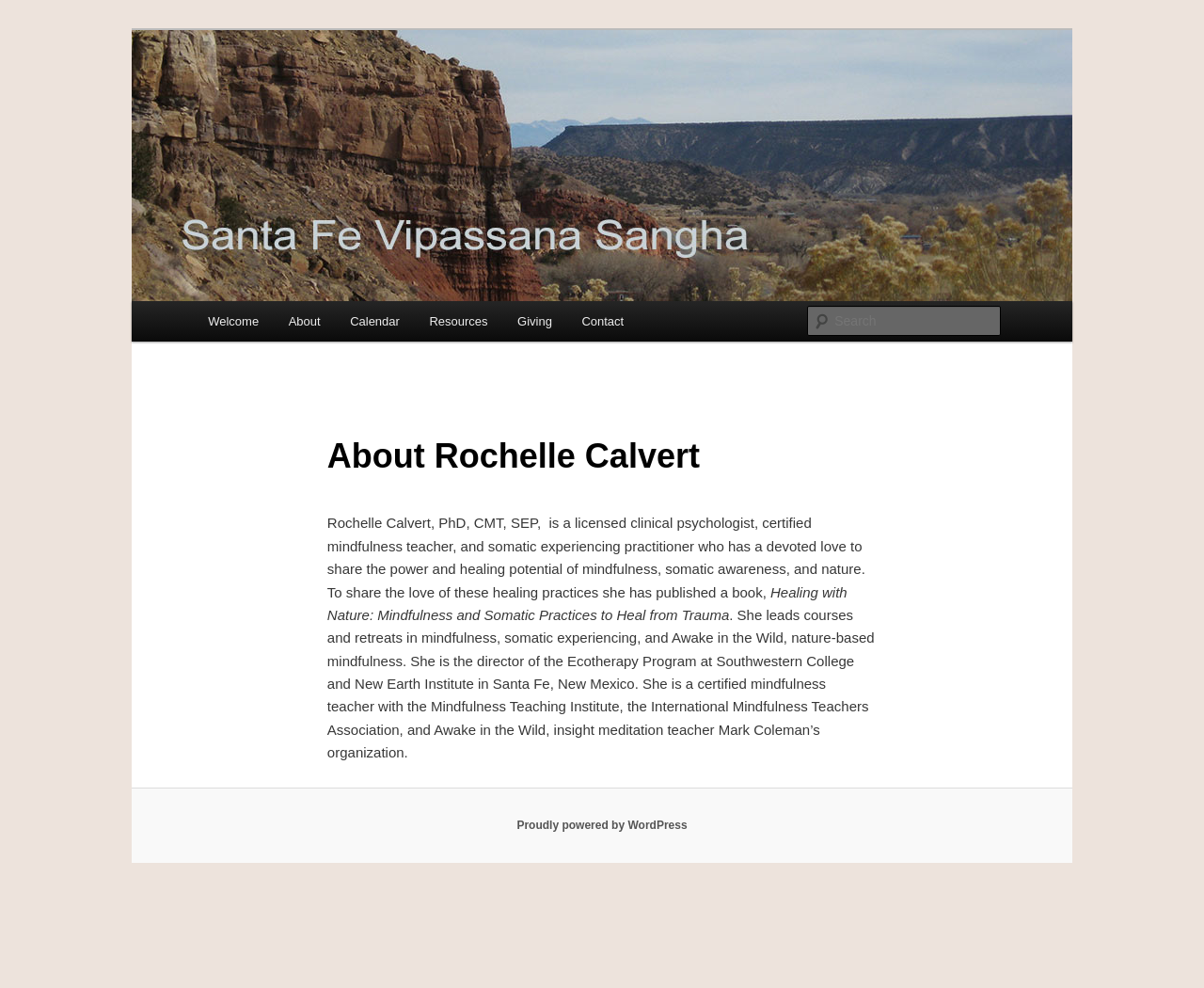Provide the bounding box coordinates for the specified HTML element described in this description: "parent_node: Santa Fe Vipassana Sangha". The coordinates should be four float numbers ranging from 0 to 1, in the format [left, top, right, bottom].

[0.109, 0.03, 0.891, 0.305]